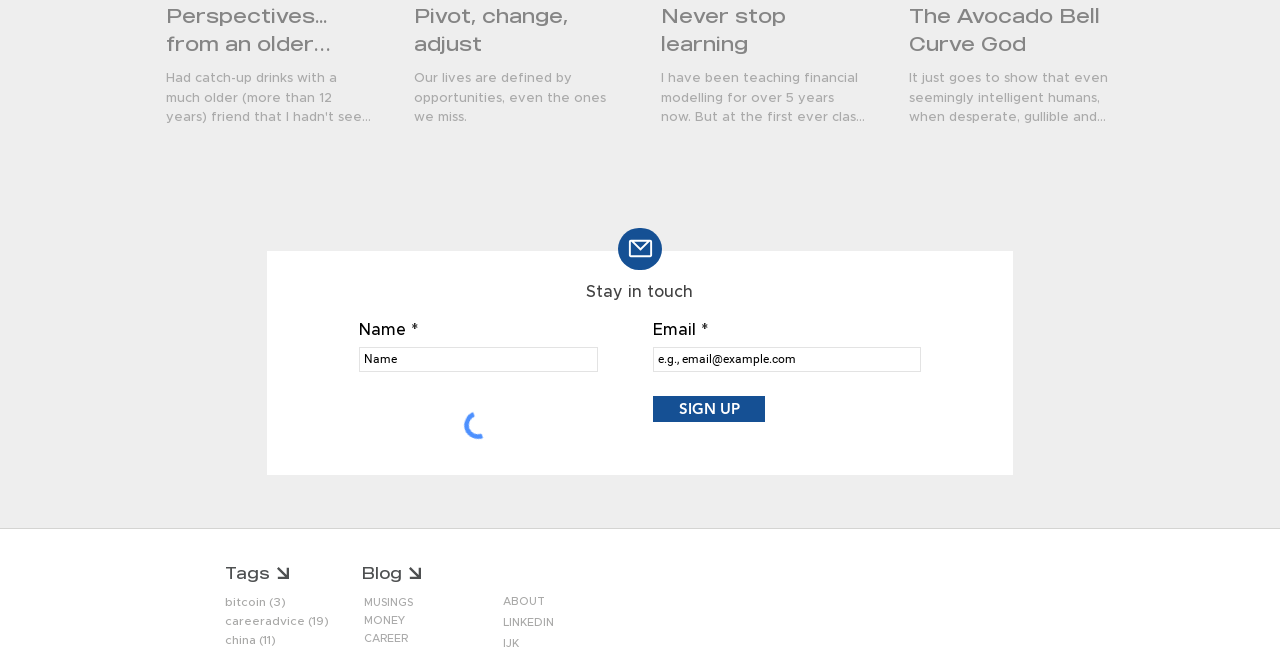Please find the bounding box coordinates of the section that needs to be clicked to achieve this instruction: "Click on the 'SIGN UP' button".

[0.51, 0.609, 0.598, 0.649]